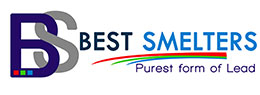What is the graphical representation for?
Refer to the image and provide a one-word or short phrase answer.

Enhancing brand identity